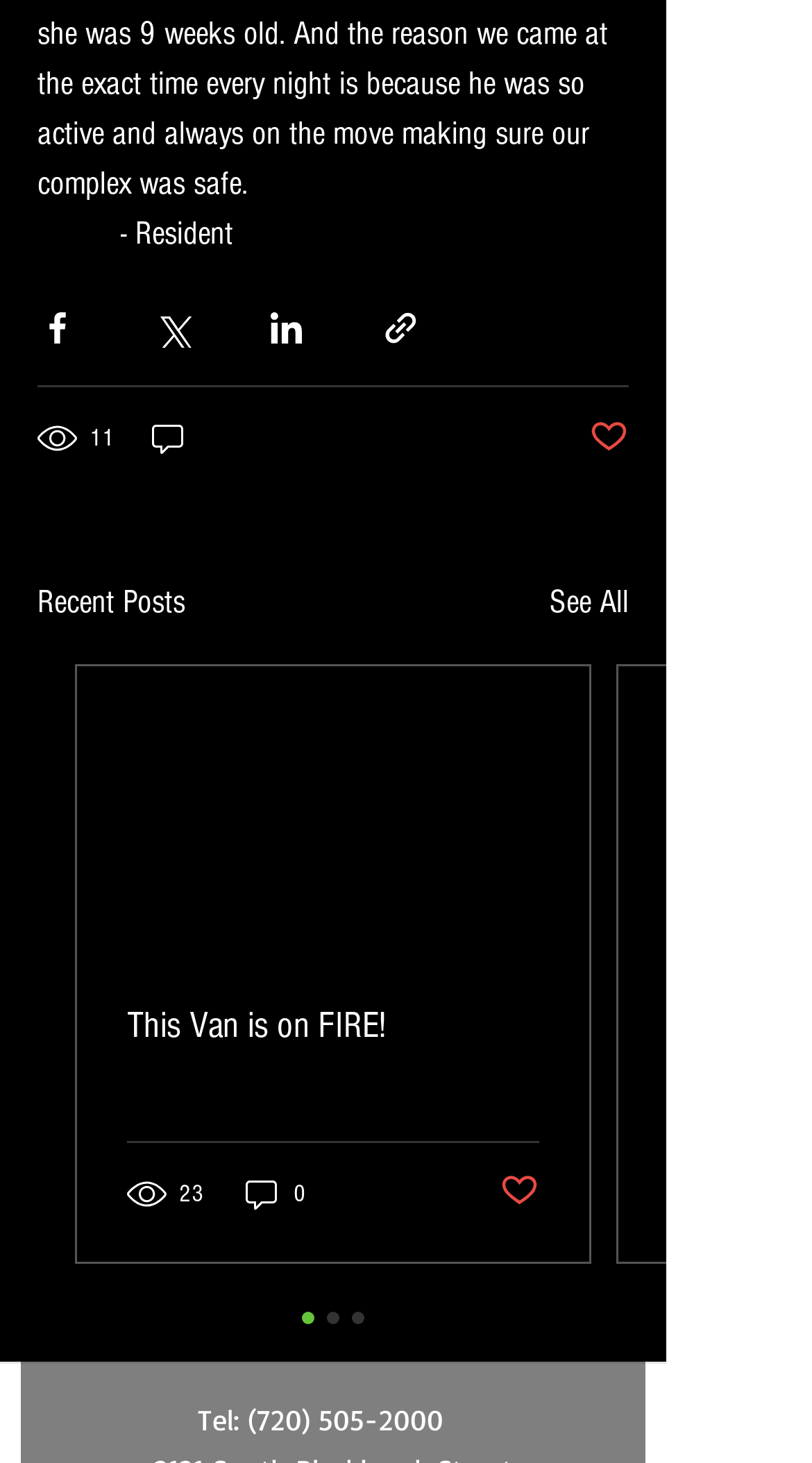Please identify the coordinates of the bounding box that should be clicked to fulfill this instruction: "Search for something".

None